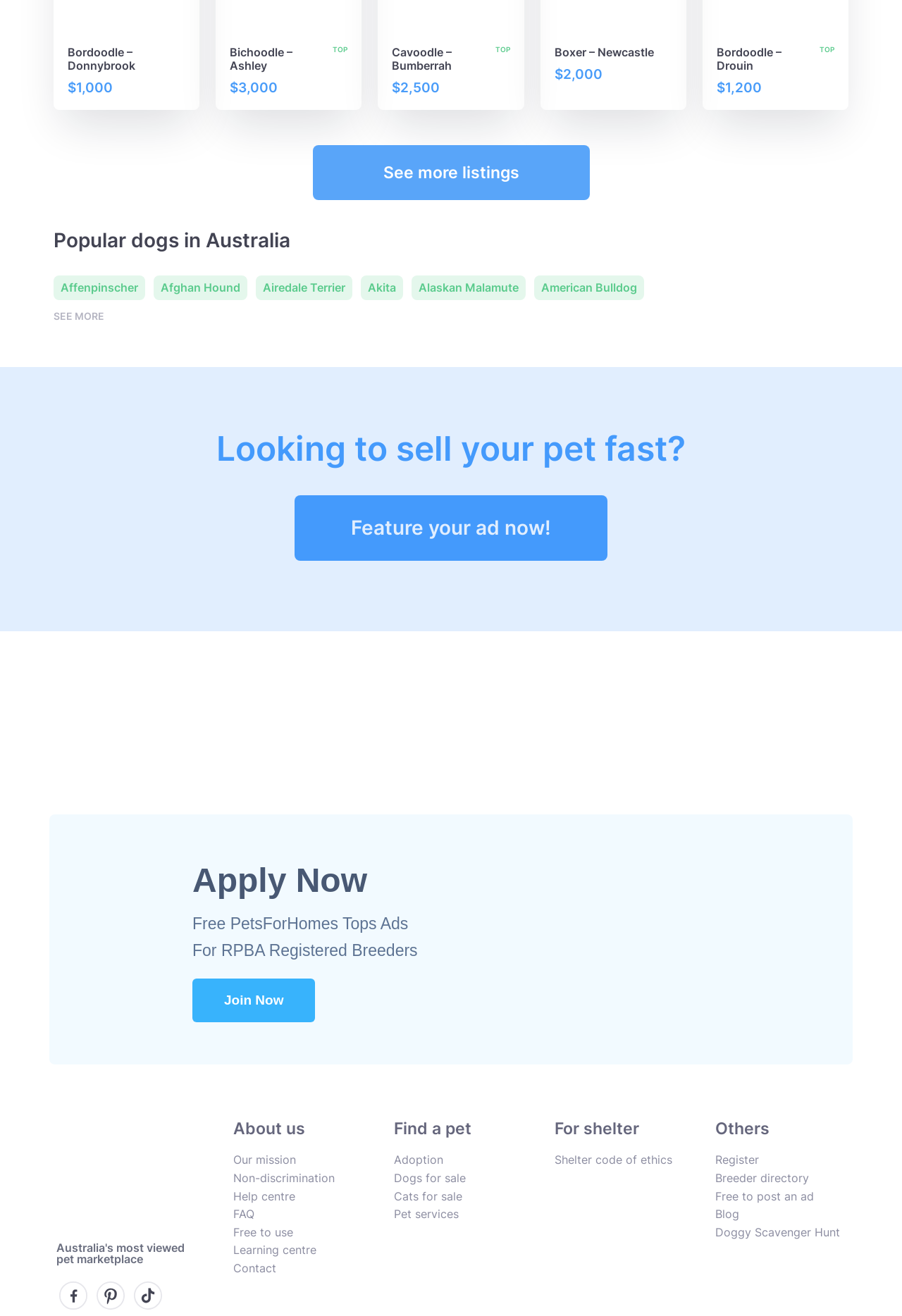Determine the bounding box coordinates of the section to be clicked to follow the instruction: "Explore Border Collie". The coordinates should be given as four float numbers between 0 and 1, formatted as [left, top, right, bottom].

[0.277, 0.31, 0.37, 0.329]